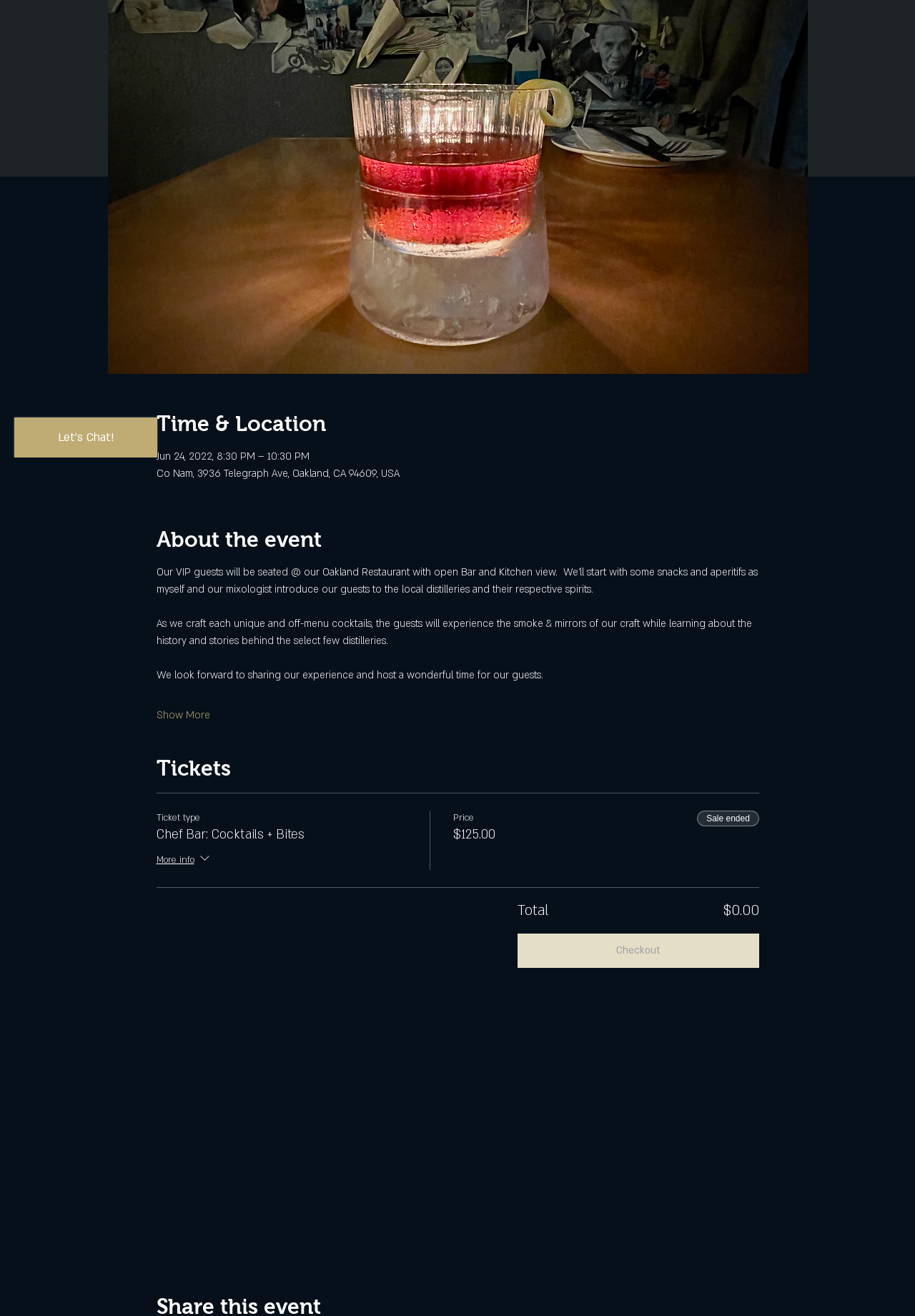Identify the bounding box for the UI element that is described as follows: "More info".

[0.171, 0.647, 0.232, 0.661]